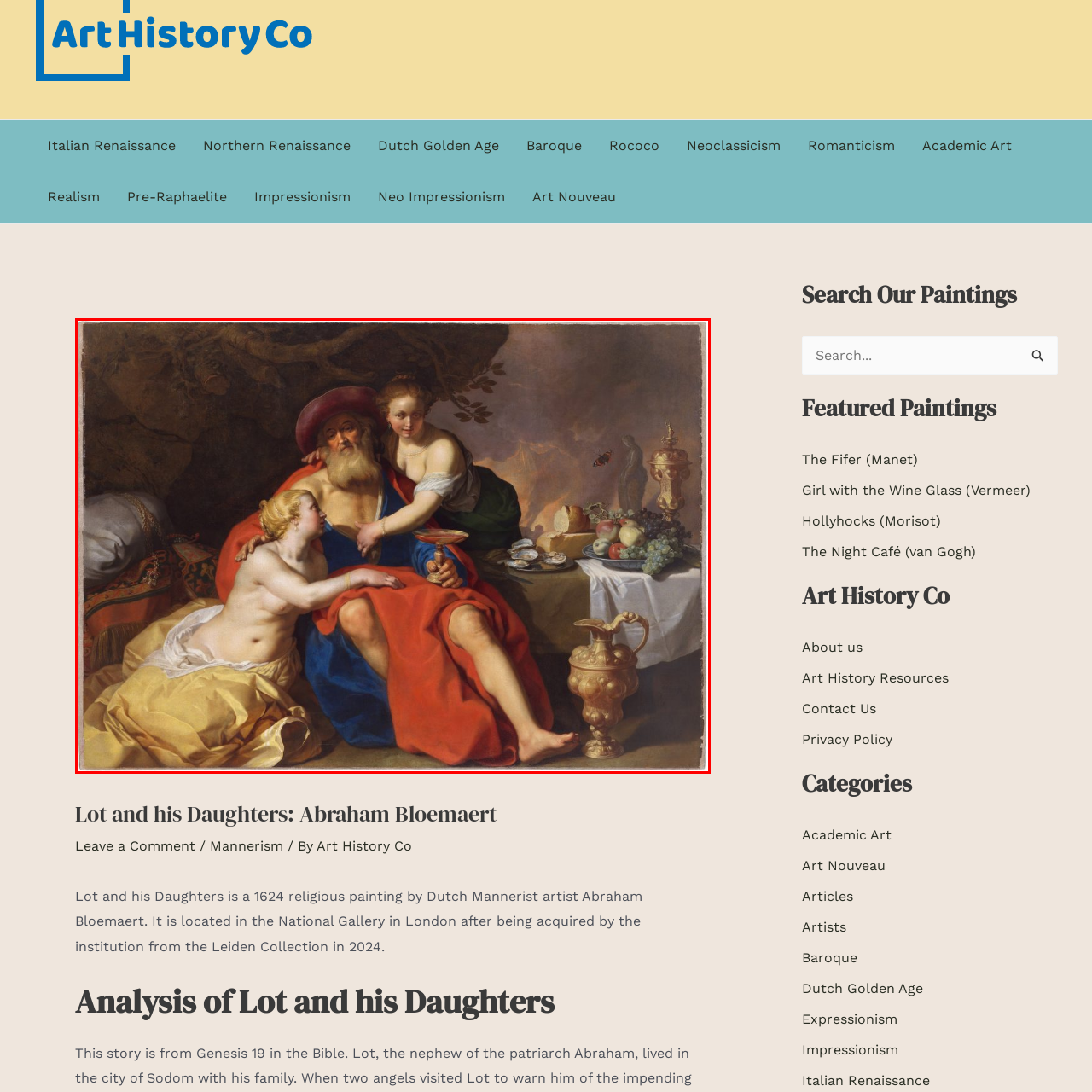Direct your attention to the part of the image marked by the red boundary and give a detailed response to the following question, drawing from the image: What is the color of Lot's cape?

The caption describes Lot as an elderly man dressed in a vibrant red cape, which suggests that the cape is a prominent feature of the painting.